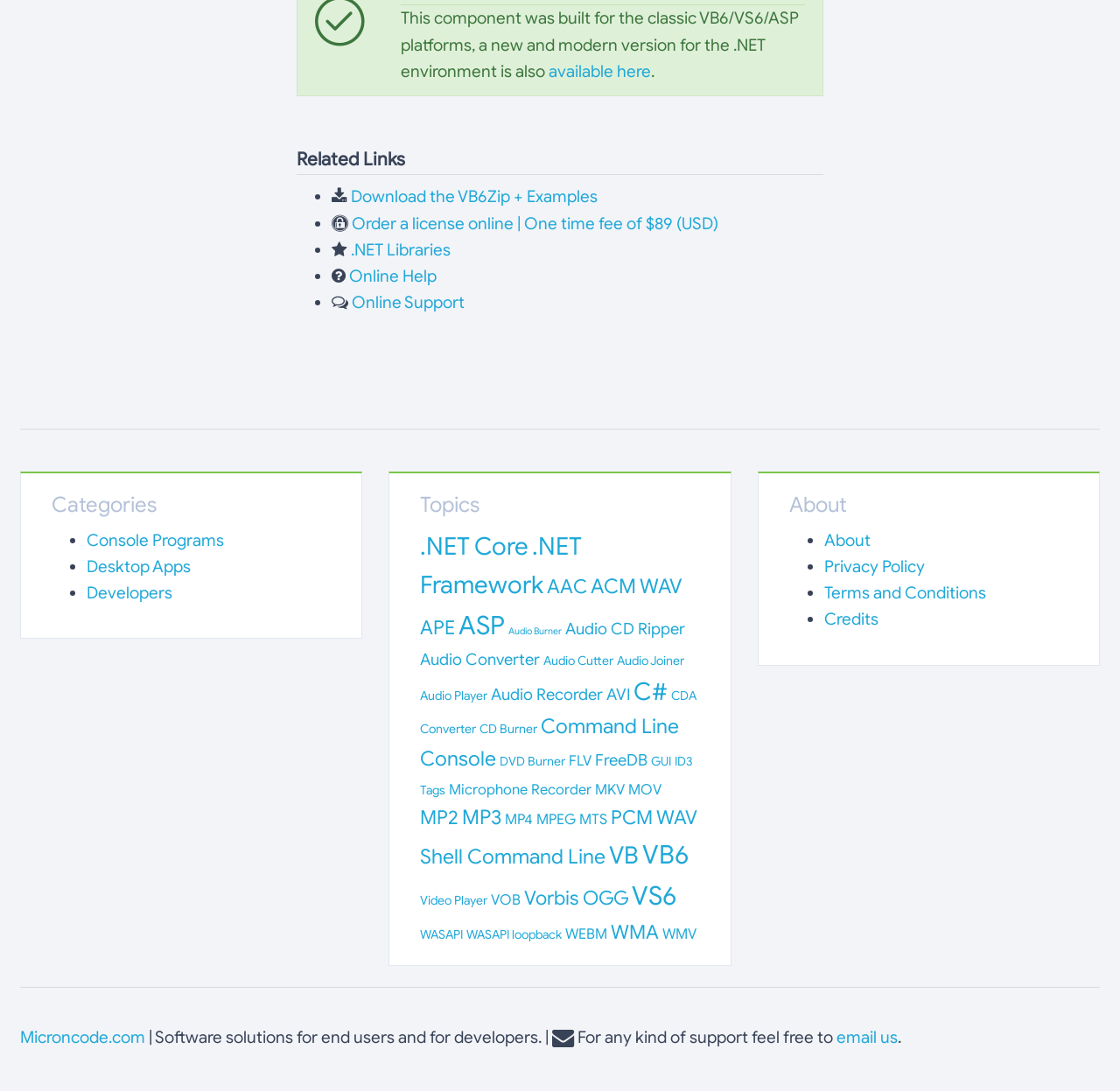Determine the bounding box coordinates of the clickable region to follow the instruction: "Order a license online".

[0.314, 0.195, 0.641, 0.214]